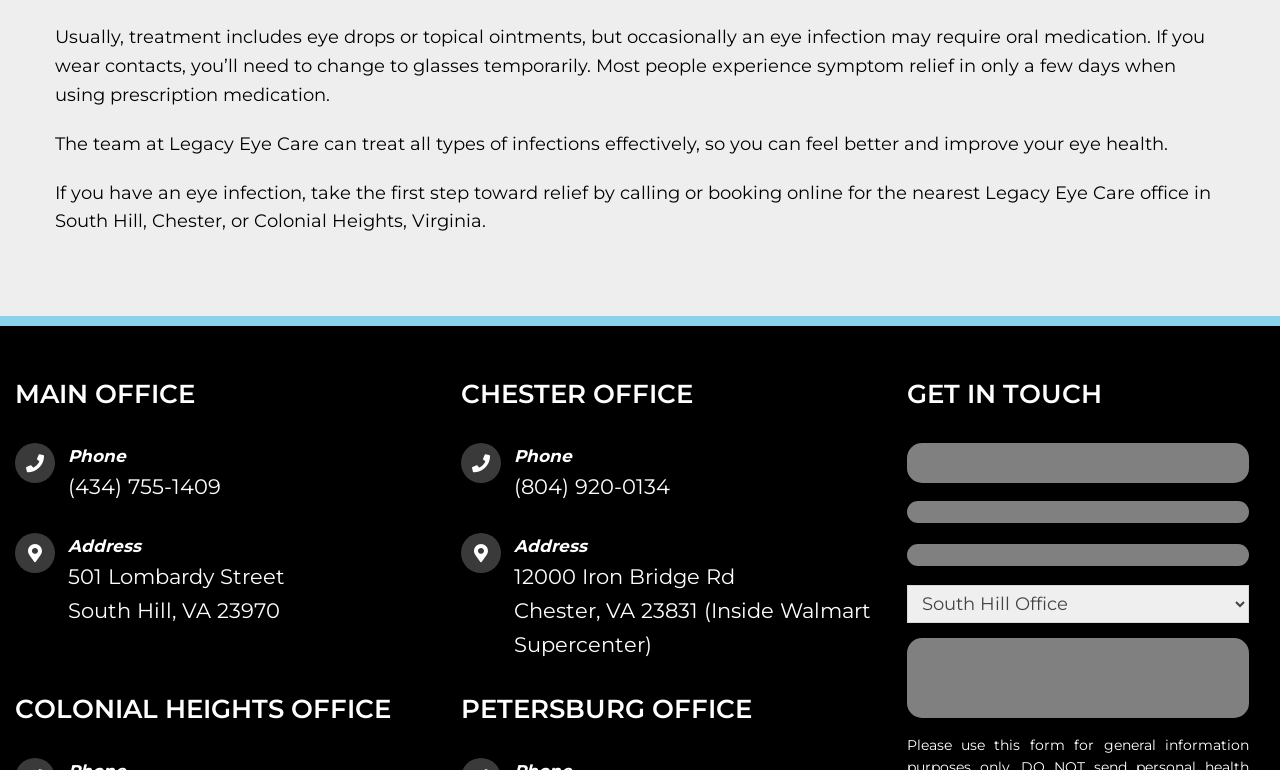Give a concise answer using only one word or phrase for this question:
What is the address of the CHESTER OFFICE?

12000 Iron Bridge Rd Chester, VA 23831